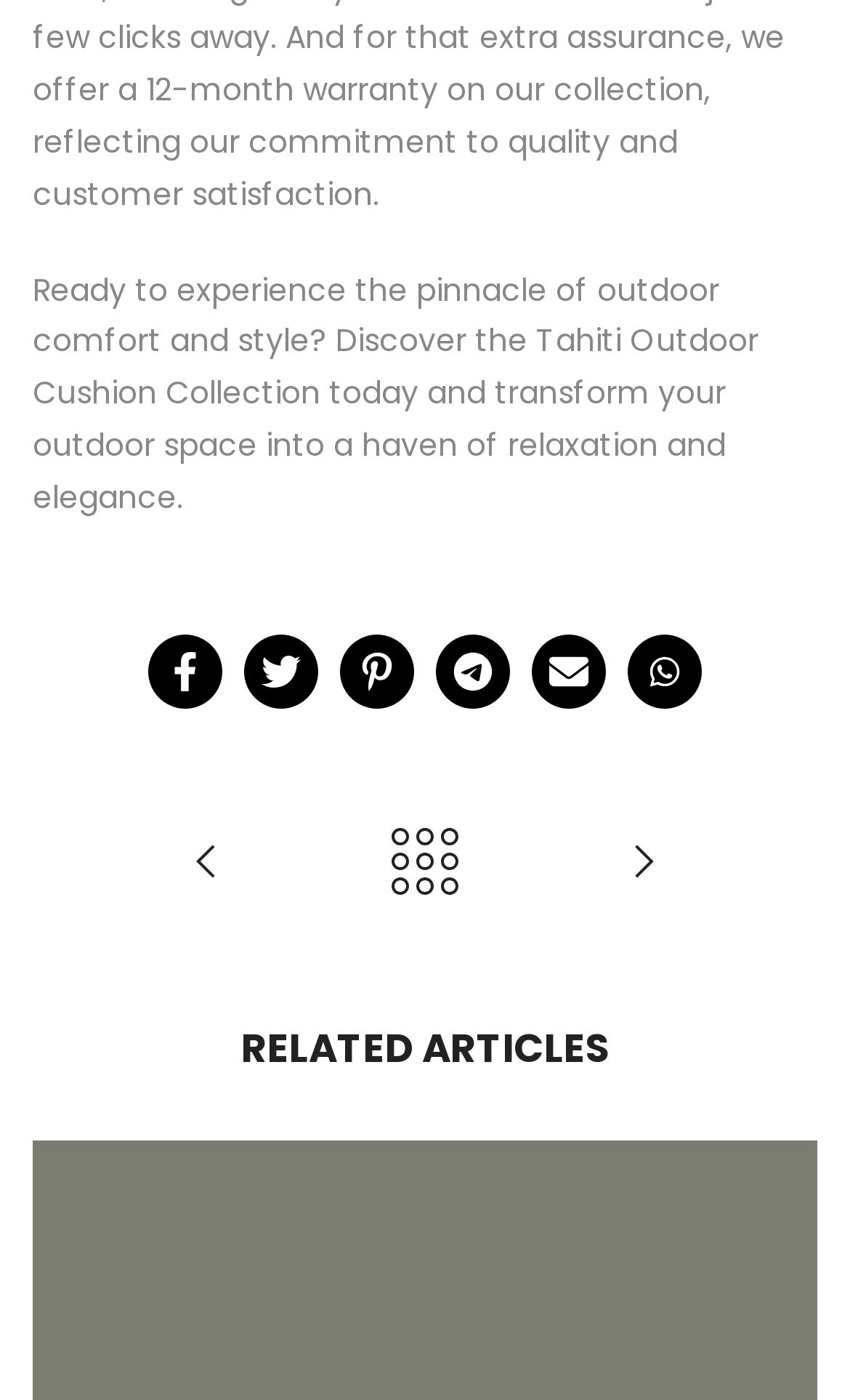Can you find the bounding box coordinates for the element that needs to be clicked to execute this instruction: "Go to Facebook"? The coordinates should be given as four float numbers between 0 and 1, i.e., [left, top, right, bottom].

None